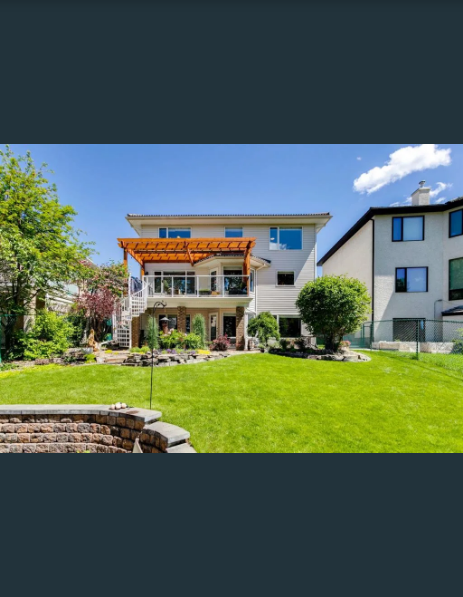Describe the scene depicted in the image with great detail.

The image showcases a beautiful residential property located in a picturesque neighborhood, likely in Cochrane, Alberta. The house features a two-story design with a welcoming exterior painted in soft, neutral tones. A prominent highlight is the expansive deck adorned with a stylish pergola, providing a perfect shaded area for relaxation or entertaining guests. Surrounding the property, lush greenery enhances the outdoor aesthetic, including well-maintained gardens and trees that add to the charm.

The backyard boasts a spacious lawn, inviting outdoor activities and family gatherings. To the right of the house, a neighboring structure is visible, hinting at a friendly community atmosphere. This serene setting is further complemented by a clear blue sky dotted with fluffy white clouds, suggesting a perfect day to enjoy the beauty of the outdoors. The scene encapsulates the essence of a comfortable home in a desirable neighborhood.